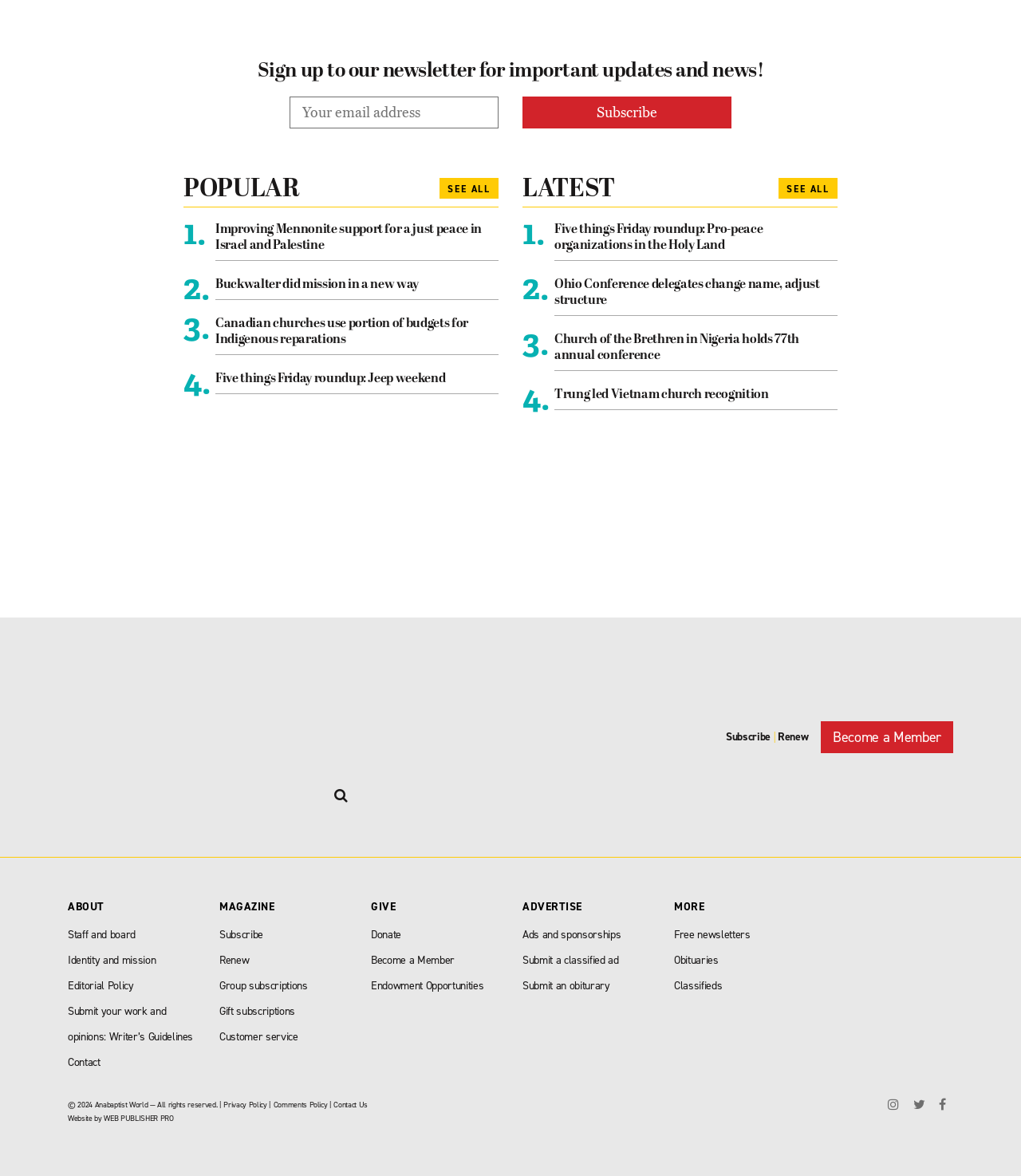How many articles are listed under 'POPULAR'?
Analyze the image and deliver a detailed answer to the question.

I counted the number of articles listed under the 'POPULAR' heading, which are 'Improving Mennonite support for a just peace in Israel and Palestine', 'Buckwalter did mission in a new way', 'Canadian churches use portion of budgets for Indigenous reparations', and 'Five things Friday roundup: Jeep weekend'. There are 4 articles in total.